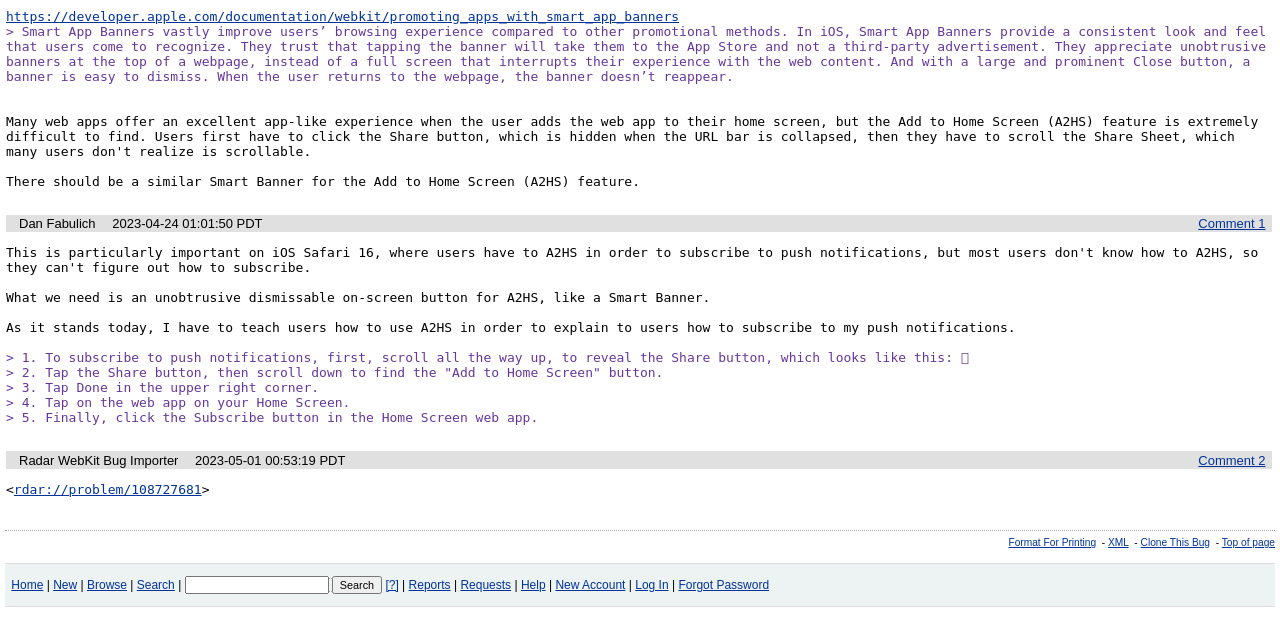Based on the element description "name="quicksearch" title="Quick Search"", predict the bounding box coordinates of the UI element.

[0.144, 0.9, 0.257, 0.928]